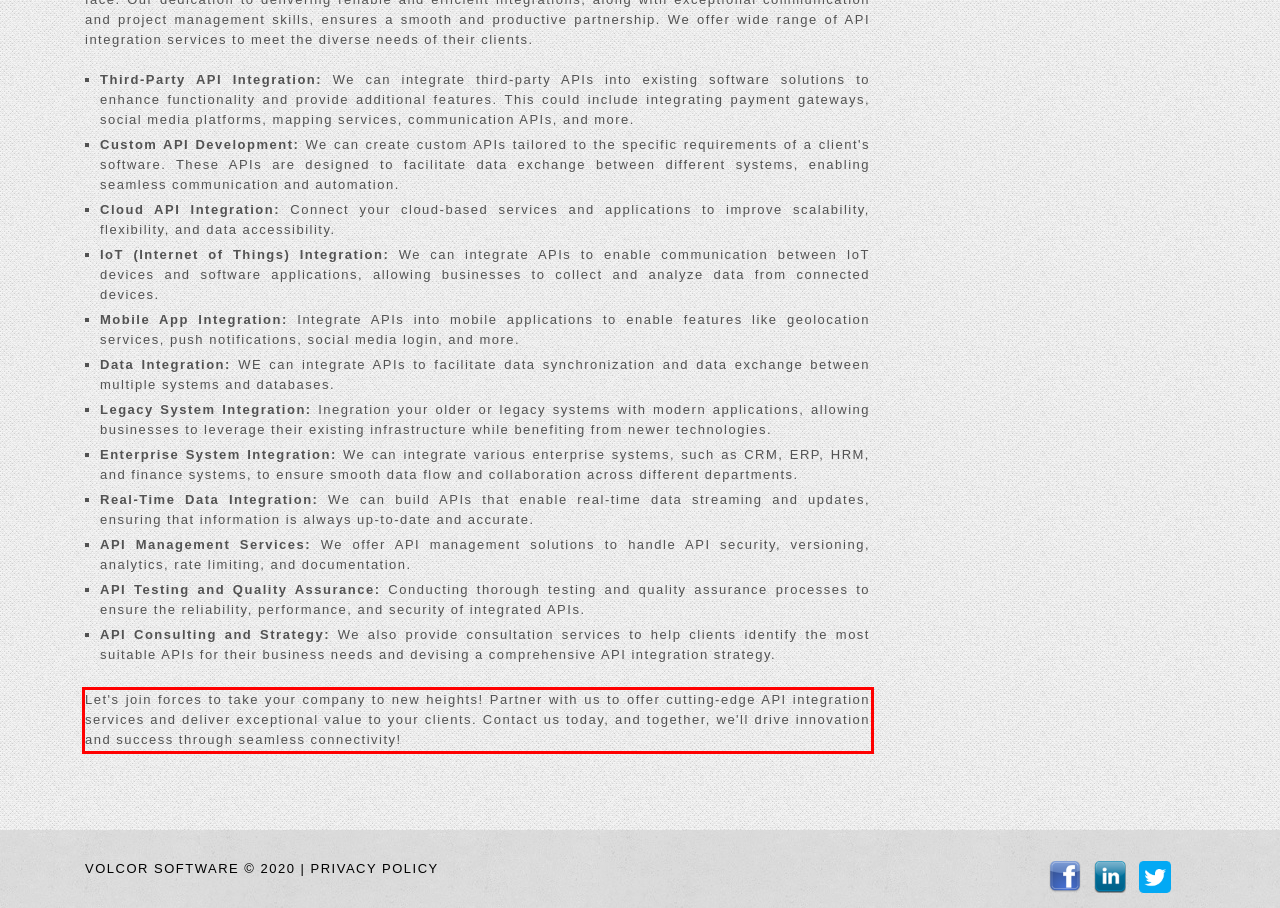Given a webpage screenshot, locate the red bounding box and extract the text content found inside it.

Let's join forces to take your company to new heights! Partner with us to offer cutting-edge API integration services and deliver exceptional value to your clients. Contact us today, and together, we'll drive innovation and success through seamless connectivity!